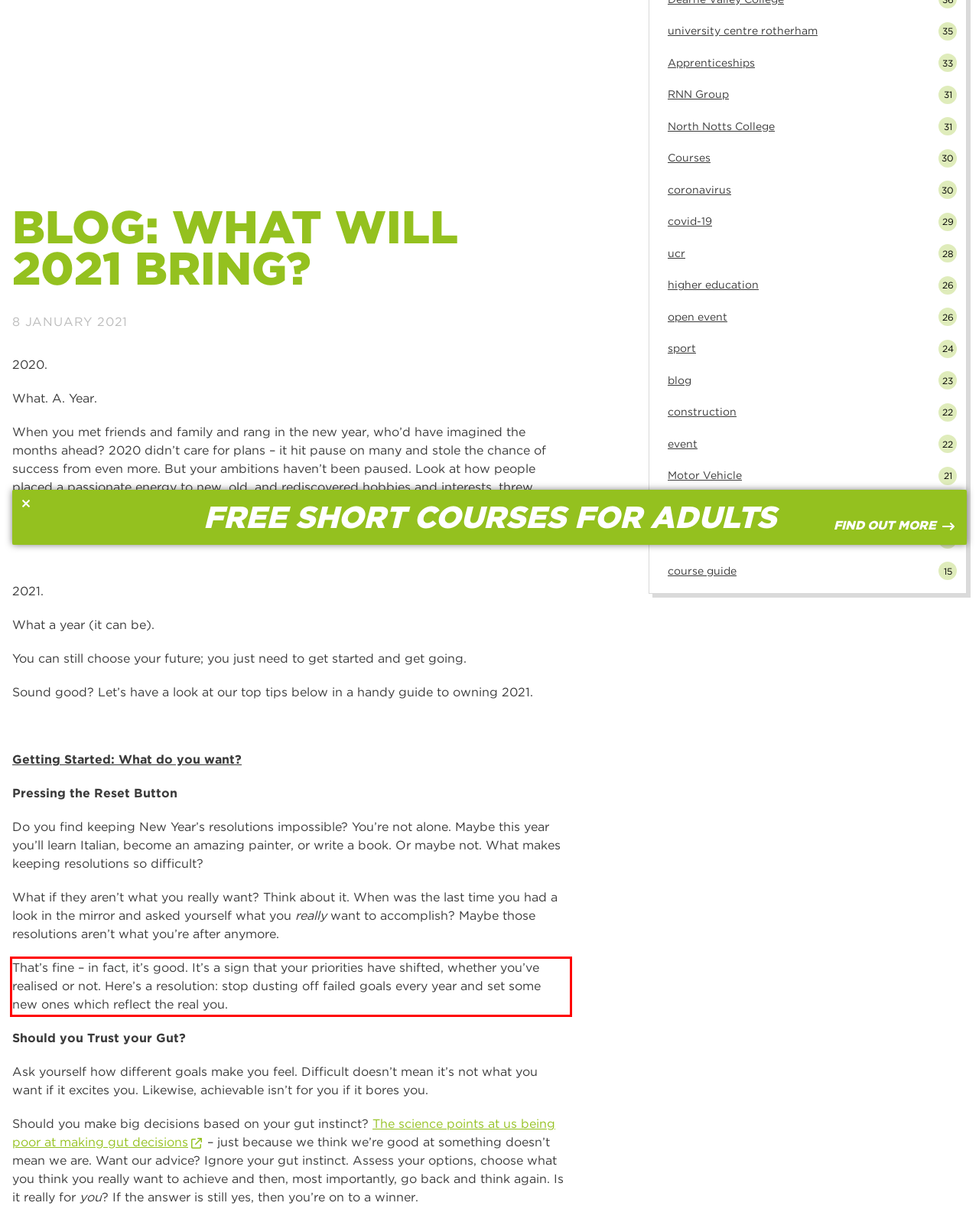In the screenshot of the webpage, find the red bounding box and perform OCR to obtain the text content restricted within this red bounding box.

That’s fine – in fact, it’s good. It’s a sign that your priorities have shifted, whether you’ve realised or not. Here’s a resolution: stop dusting off failed goals every year and set some new ones which reflect the real you.